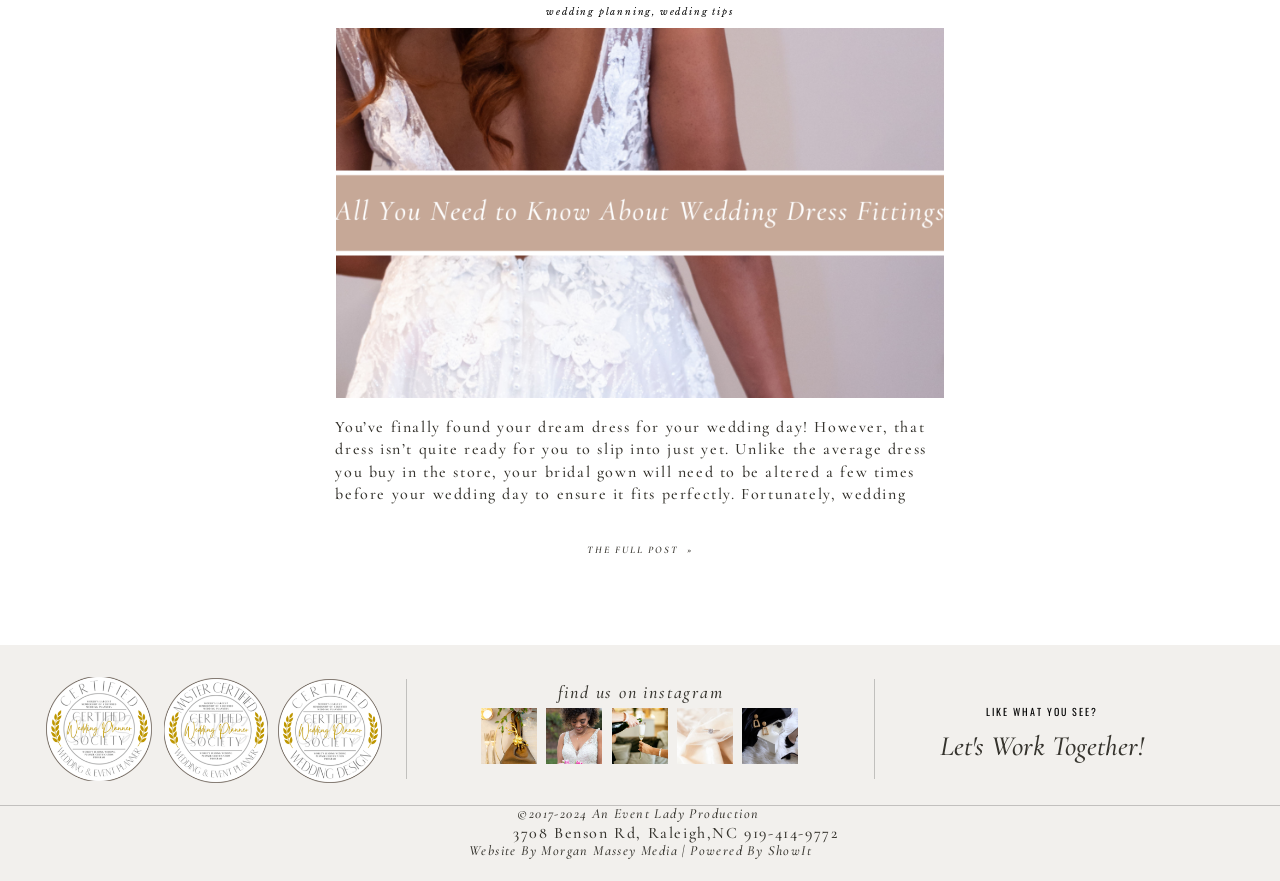Locate the UI element described by Like what you see? in the provided webpage screenshot. Return the bounding box coordinates in the format (top-left x, top-left y, bottom-right x, bottom-right y), ensuring all values are between 0 and 1.

[0.709, 0.801, 0.92, 0.817]